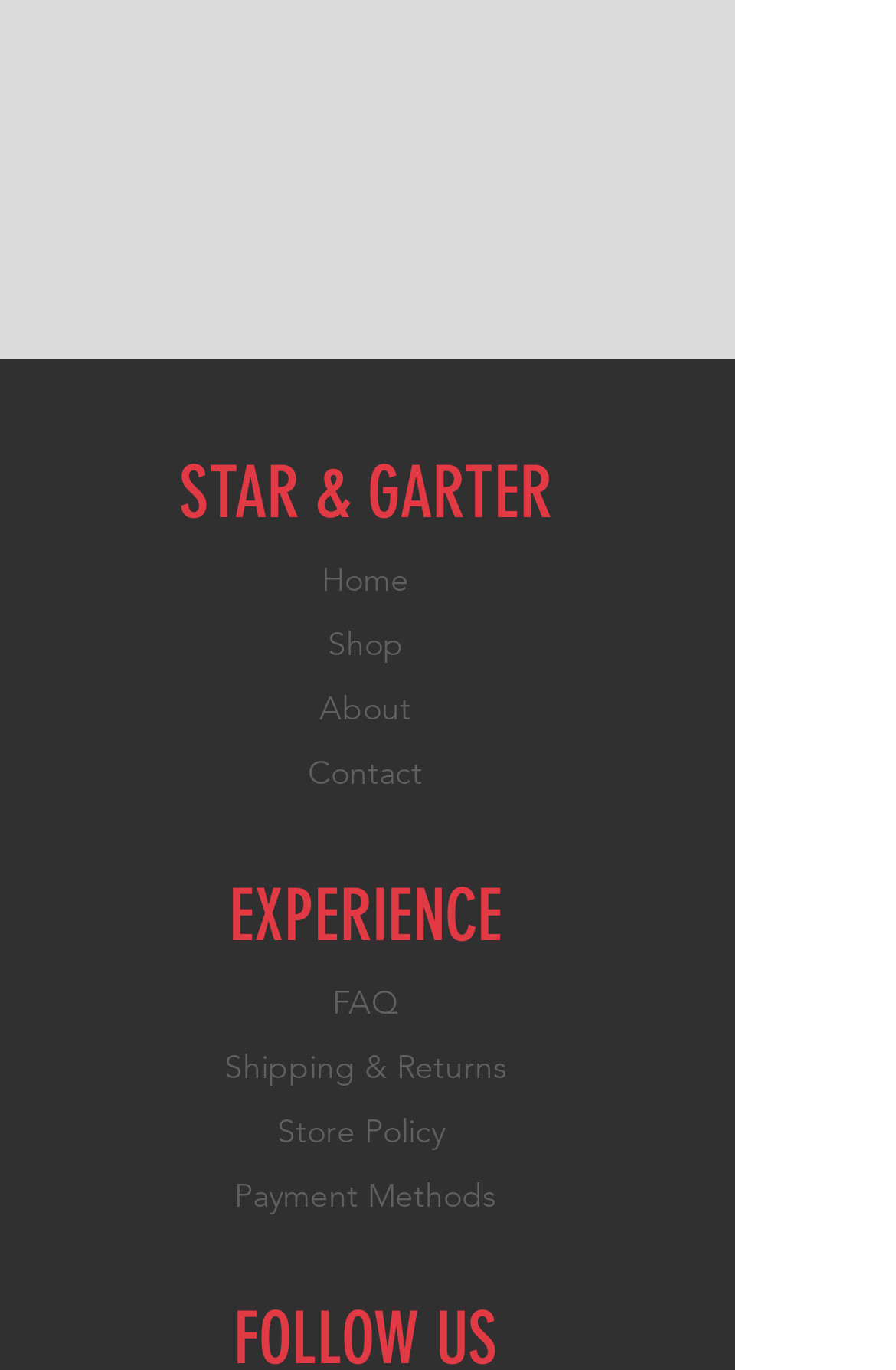What is the second heading on the webpage?
Using the visual information, reply with a single word or short phrase.

EXPERIENCE